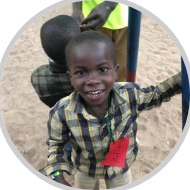Present a detailed portrayal of the image.

The image features a joyful young boy playing outdoors, showcasing a bright smile that radiates happiness. He is dressed in a striking checkered shirt, which adds an element of vibrancy to the scene. A red tag hanging from his neck suggests he may be part of a program or activity. In the background, other children can be seen, indicating a lively play area, possibly a playground, enhancing the sense of community and camaraderie. The overall atmosphere conveys a sense of safety and enjoyment, reflecting the positive impact of initiatives aimed at providing care and support for children.